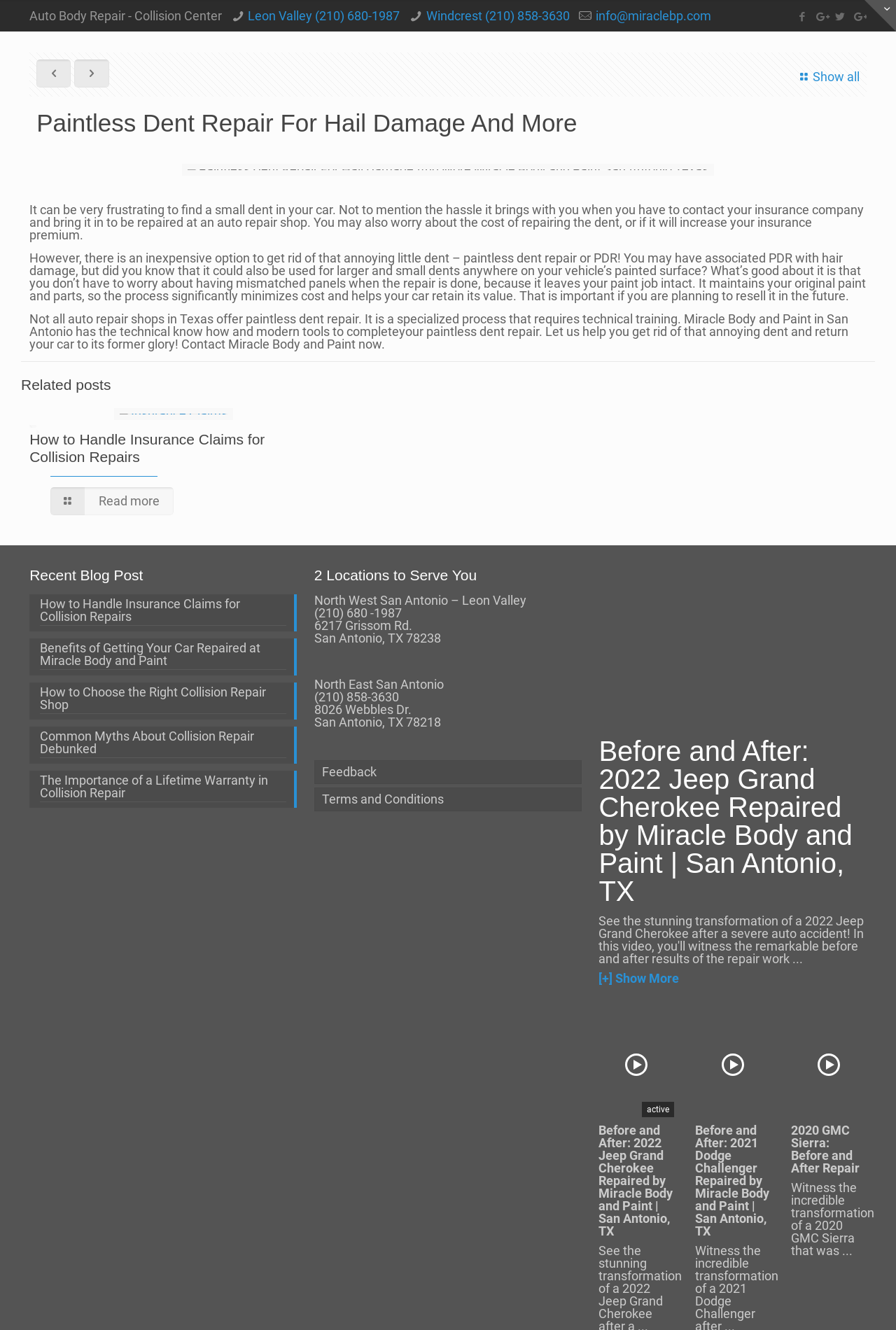Pinpoint the bounding box coordinates of the area that should be clicked to complete the following instruction: "Click the '[+] Show More' link". The coordinates must be given as four float numbers between 0 and 1, i.e., [left, top, right, bottom].

[0.668, 0.731, 0.967, 0.741]